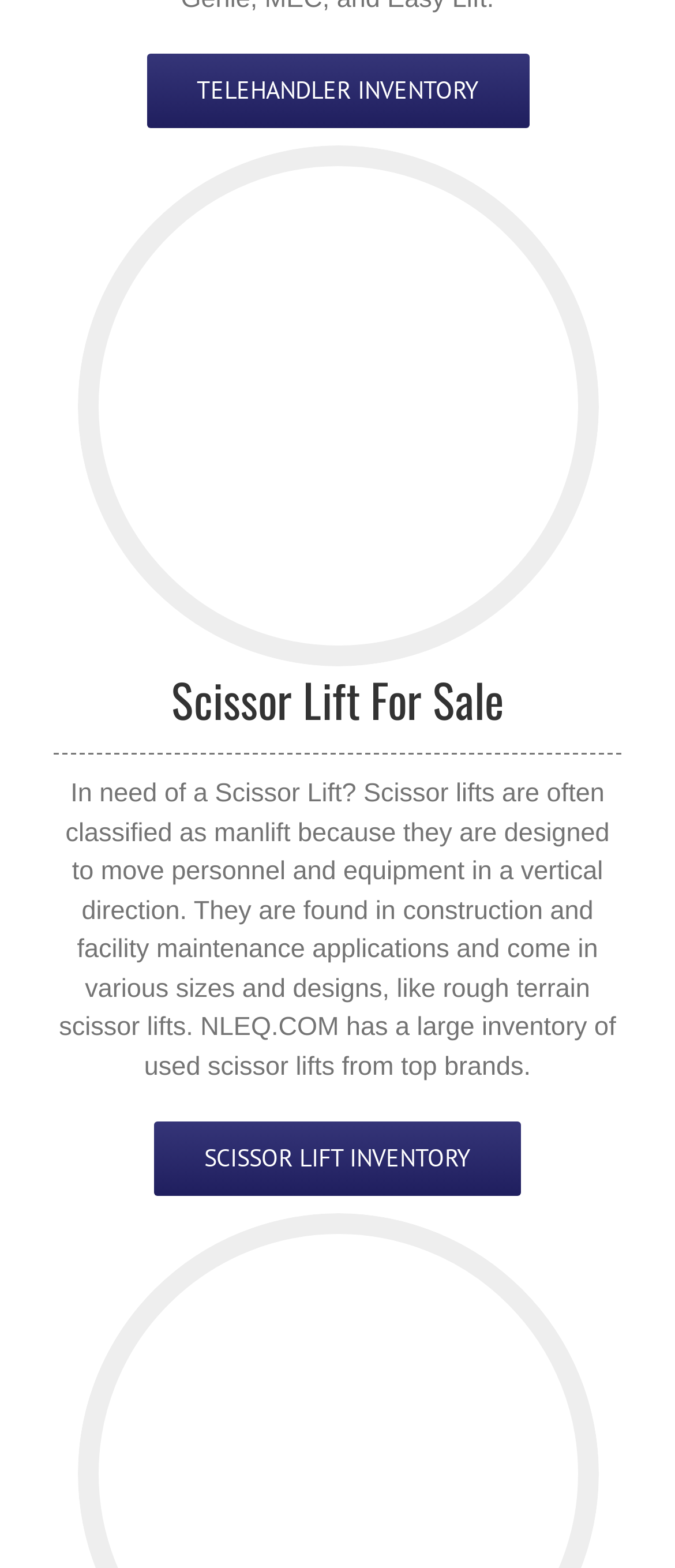What is the source of the scissor lifts mentioned on this webpage?
From the image, respond using a single word or phrase.

Top brands